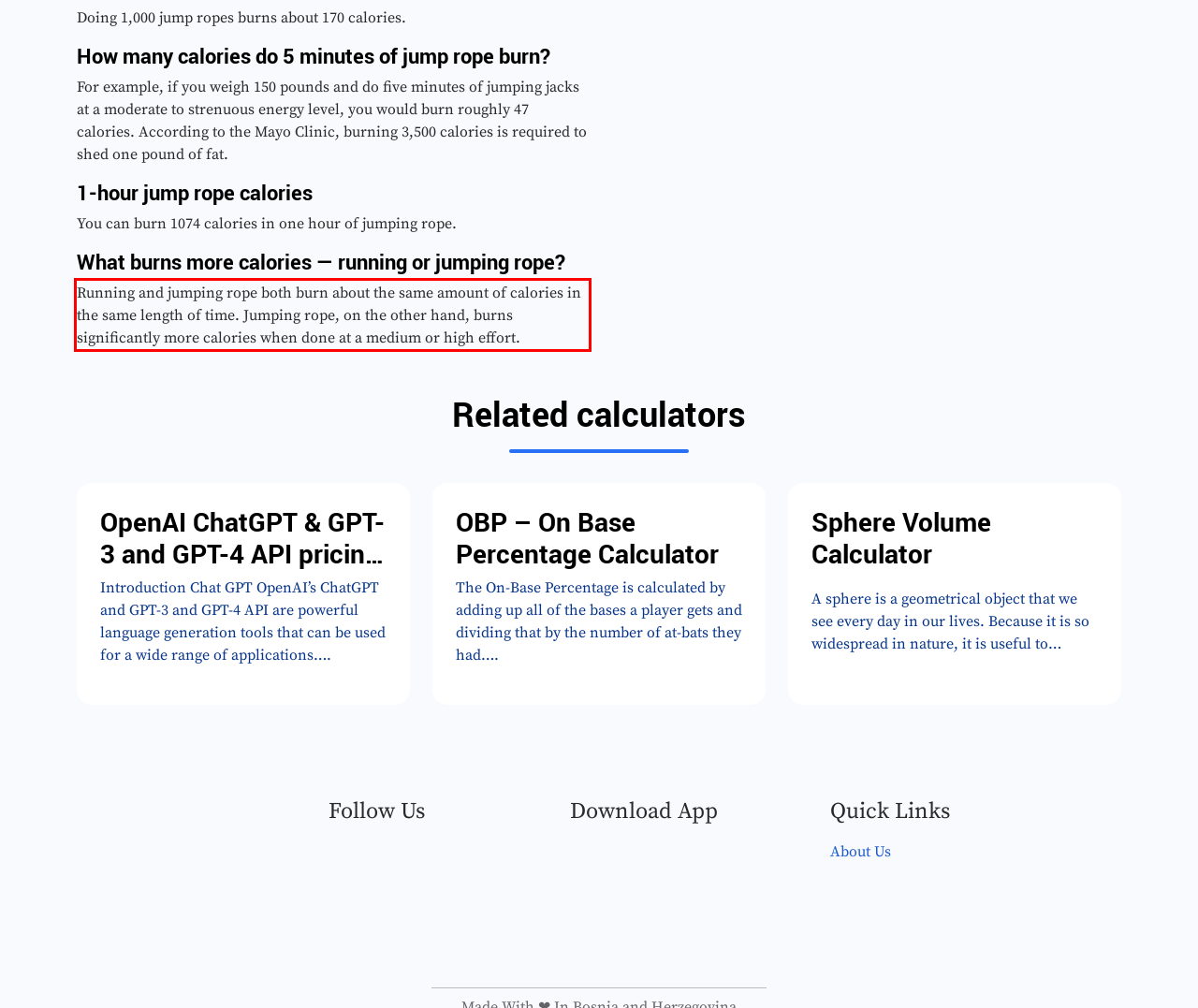You have a screenshot with a red rectangle around a UI element. Recognize and extract the text within this red bounding box using OCR.

Running and jumping rope both burn about the same amount of calories in the same length of time. Jumping rope, on the other hand, burns significantly more calories when done at a medium or high effort.